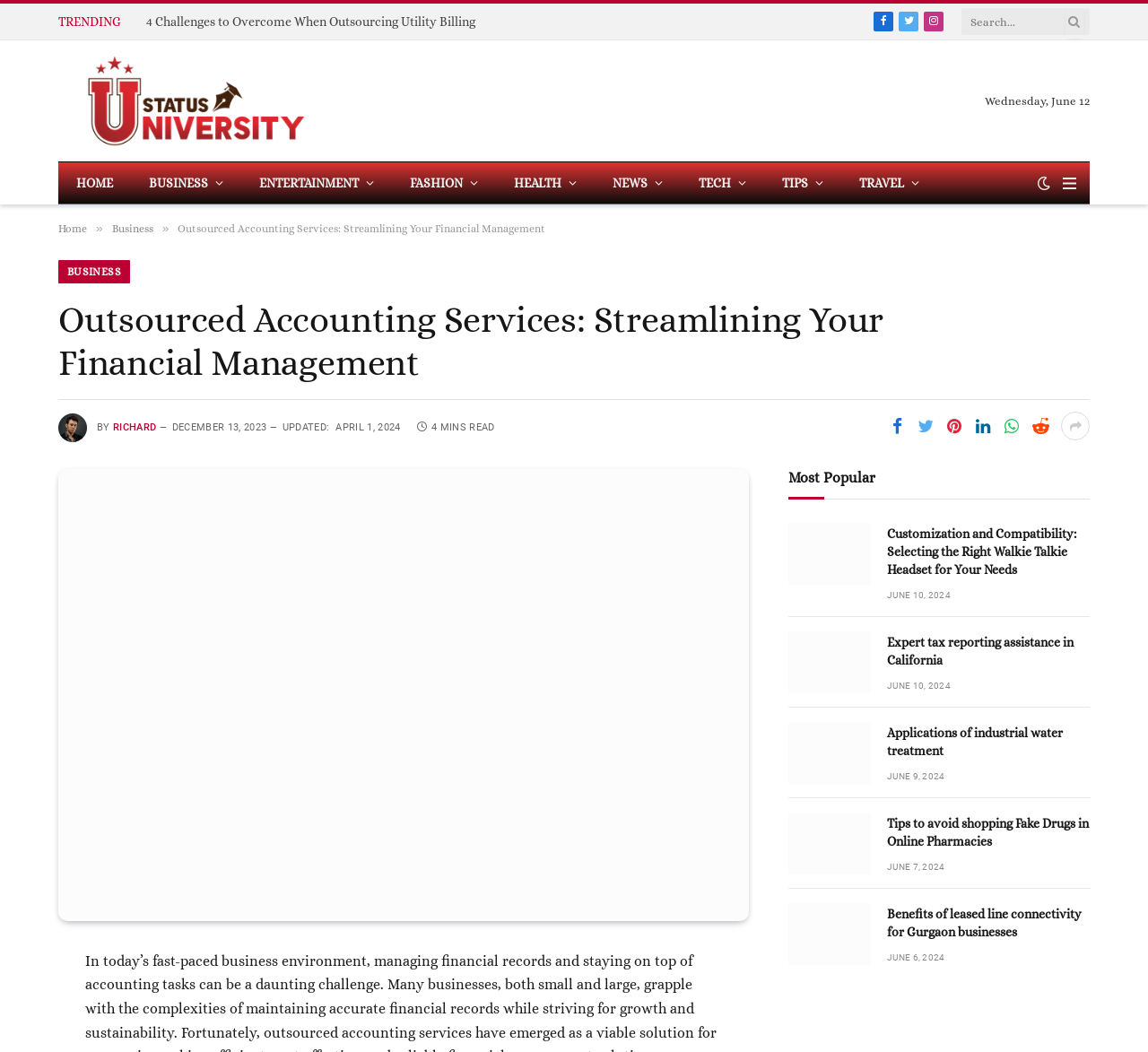Please find the bounding box coordinates for the clickable element needed to perform this instruction: "Search for something".

[0.838, 0.004, 0.949, 0.037]